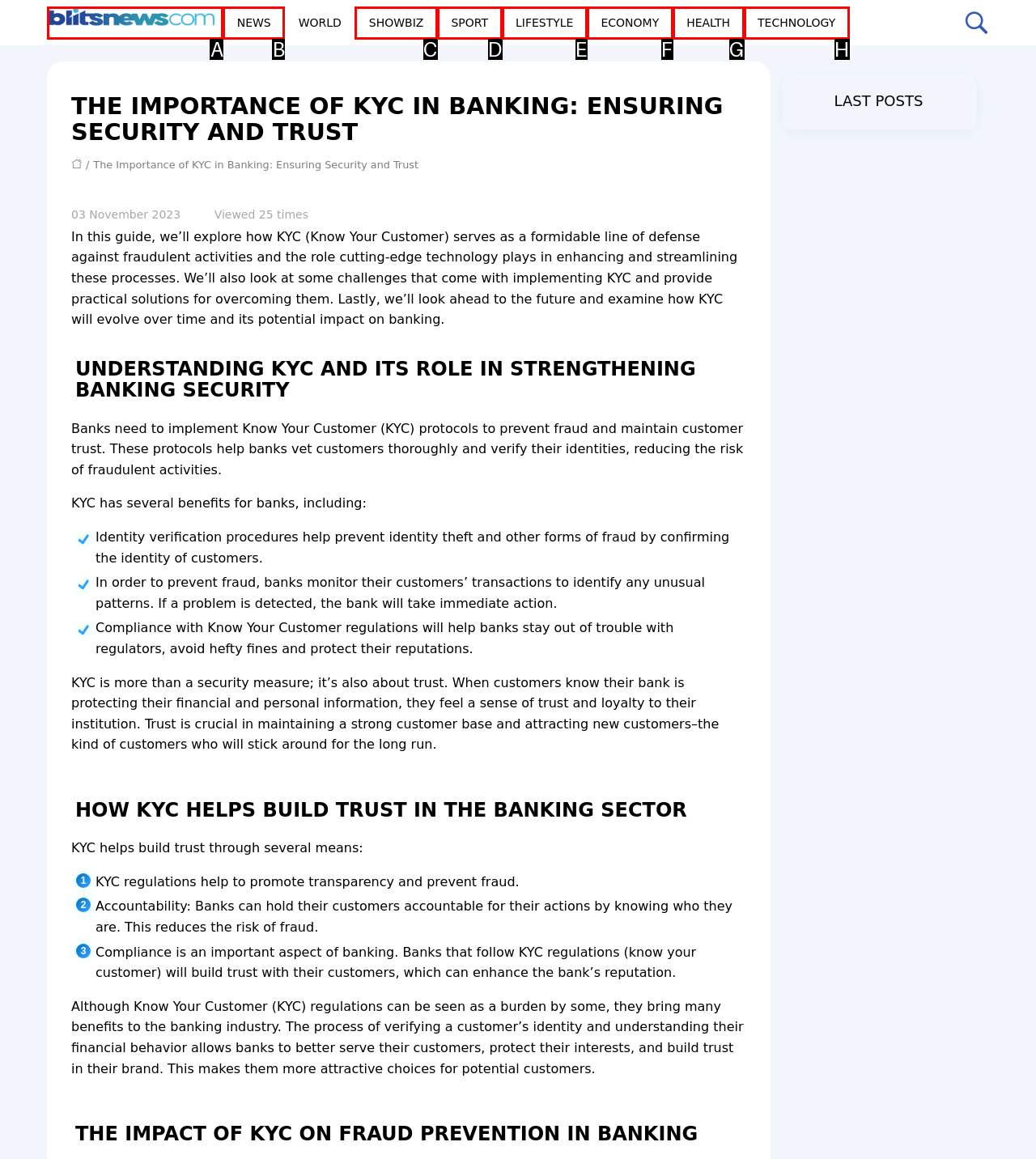Identify the option that best fits this description: Technology
Answer with the appropriate letter directly.

H